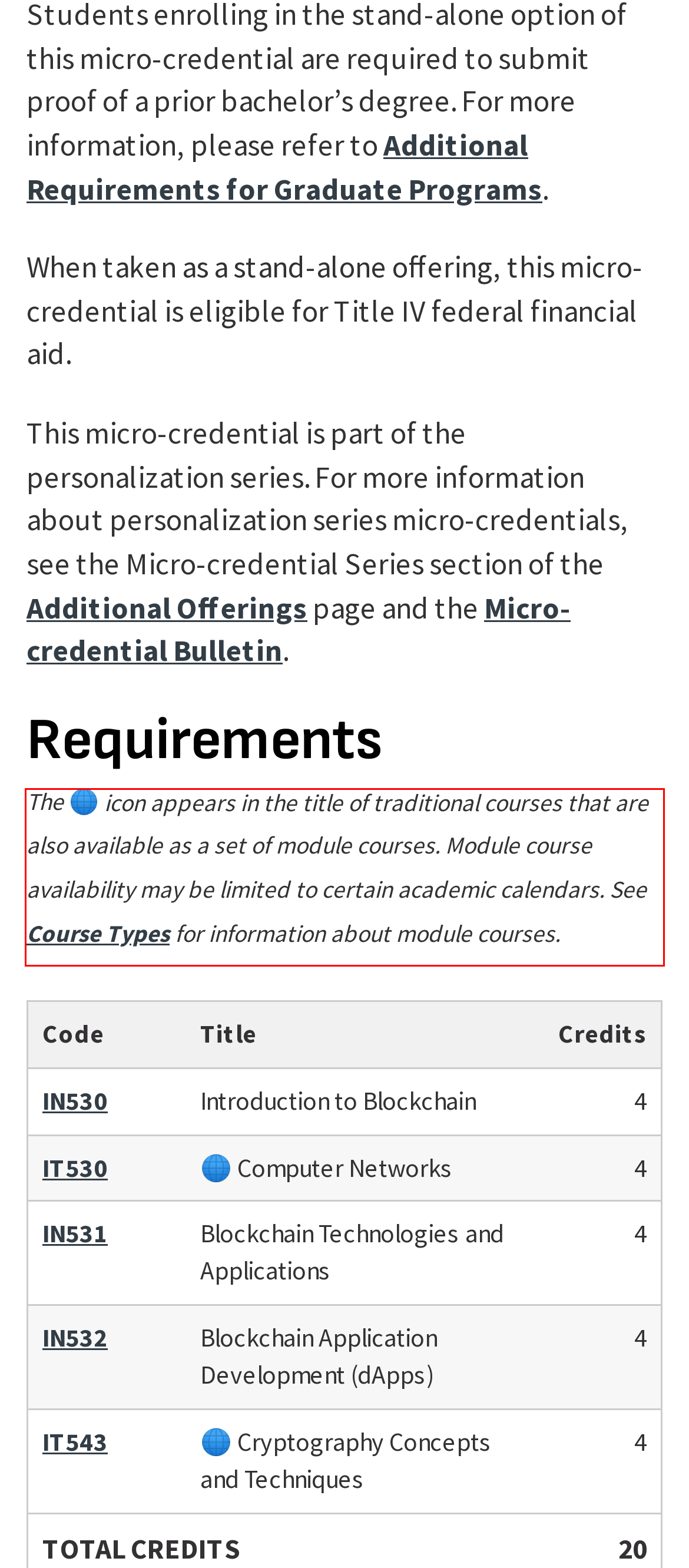Please perform OCR on the UI element surrounded by the red bounding box in the given webpage screenshot and extract its text content.

The 🌐 icon appears in the title of traditional courses that are also available as a set of module courses. Module course availability may be limited to certain academic calendars. See Course Types for information about module courses.